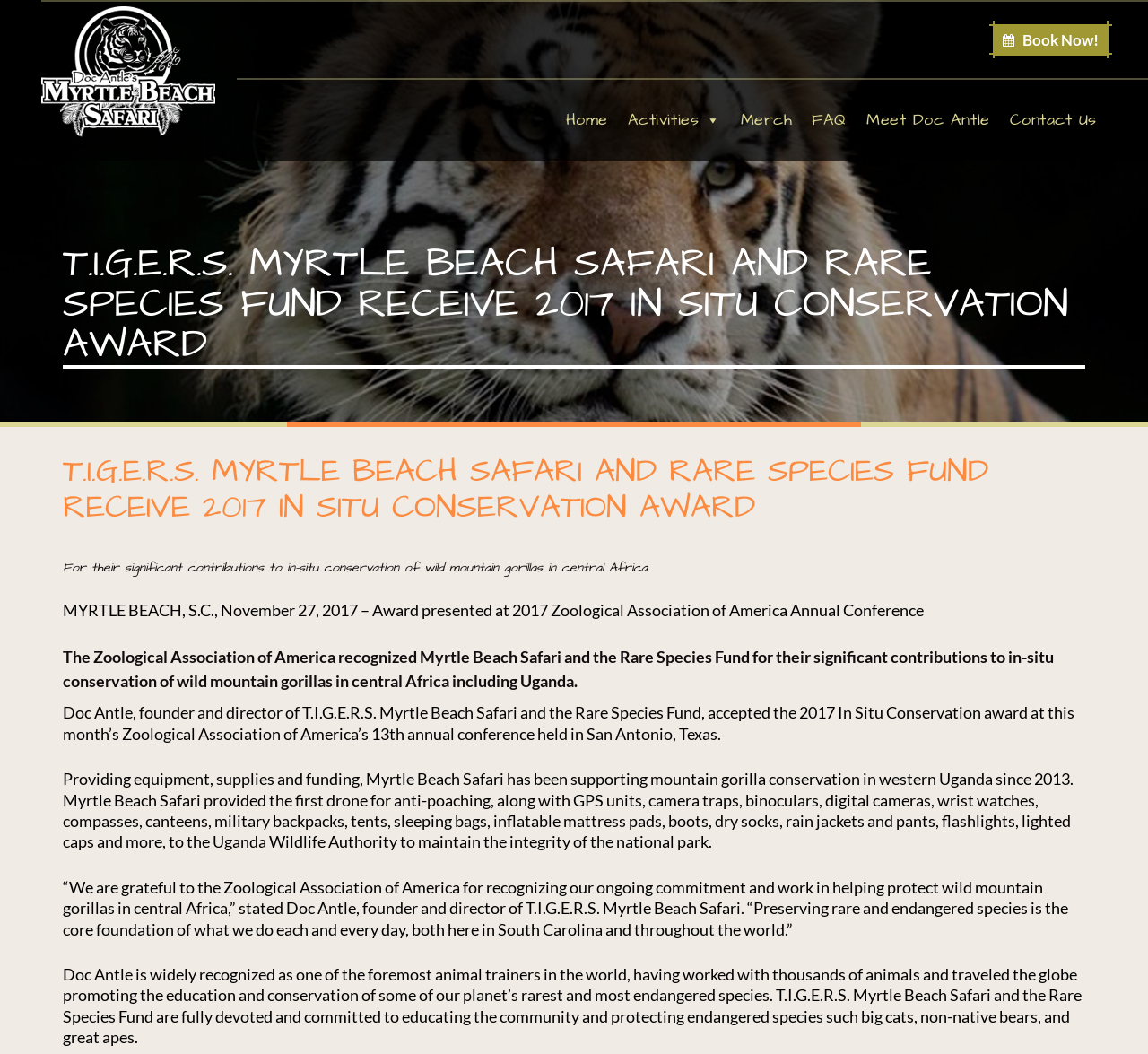Use a single word or phrase to answer the question: What is the name of the organization that recognized Myrtle Beach Safari's conservation efforts?

Zoological Association of America